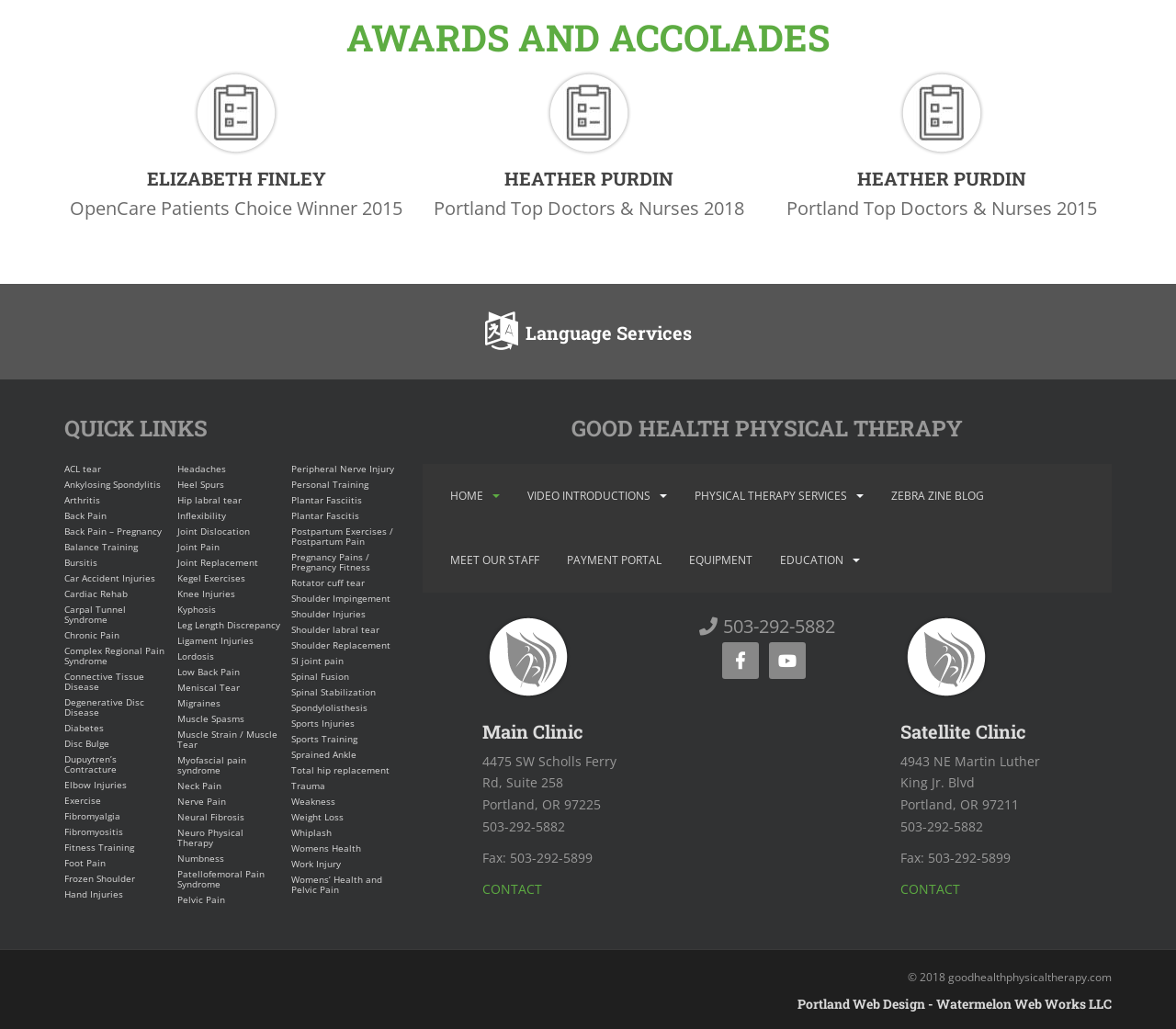Determine the bounding box coordinates of the element's region needed to click to follow the instruction: "Learn about Spinal Stabilization". Provide these coordinates as four float numbers between 0 and 1, formatted as [left, top, right, bottom].

[0.247, 0.668, 0.336, 0.683]